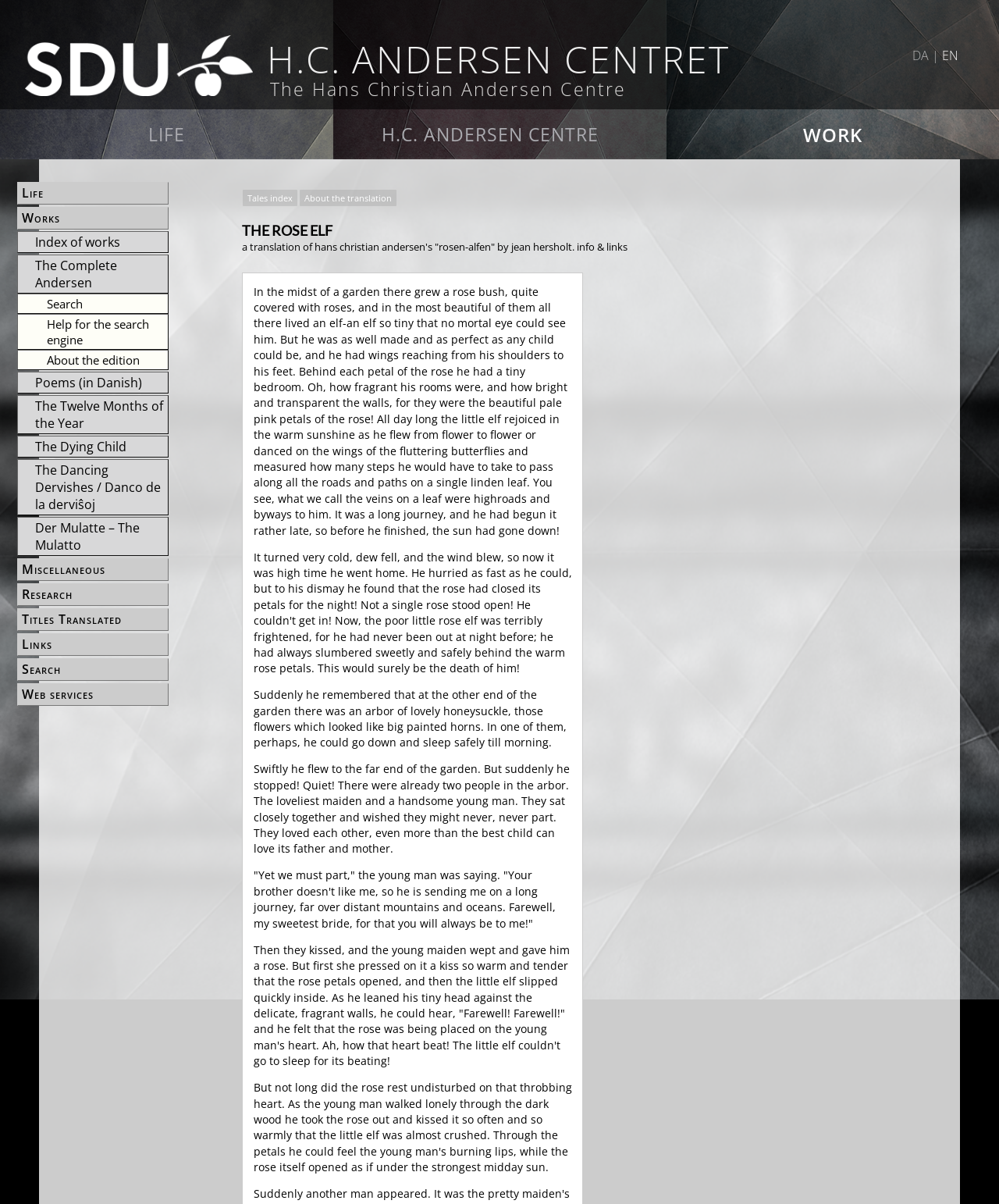Could you find the bounding box coordinates of the clickable area to complete this instruction: "Read the biography of Hans Christian Andersen"?

[0.02, 0.152, 0.168, 0.169]